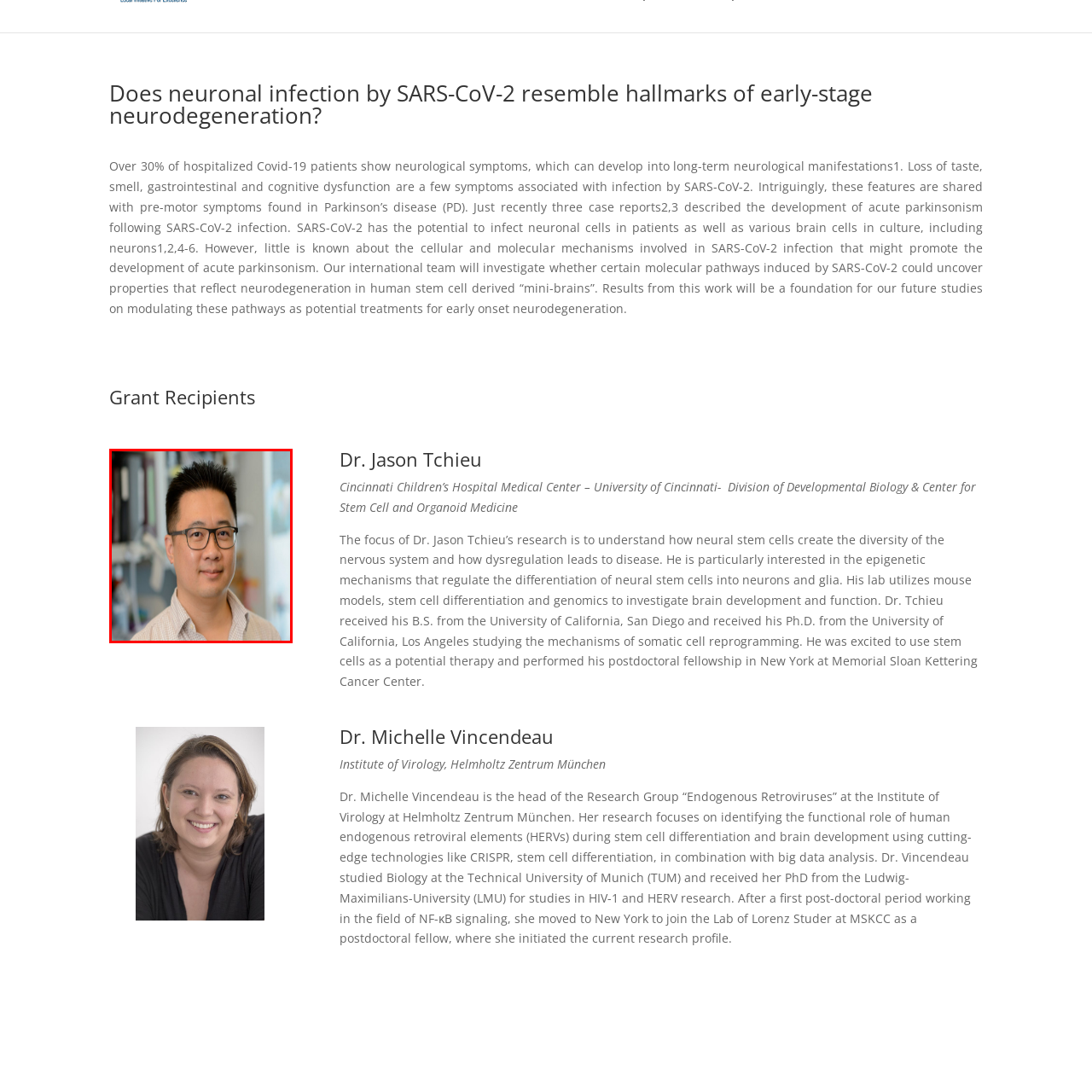What is Dr. Tchieu's research focused on?
Focus on the image section enclosed by the red bounding box and answer the question thoroughly.

According to the caption, Dr. Tchieu's research focuses on understanding the diversity of the nervous system generated by neural stem cells, as well as the epigenetic mechanisms that influence their differentiation into neurons and glia, which suggests that his research is centered around neural stem cells.